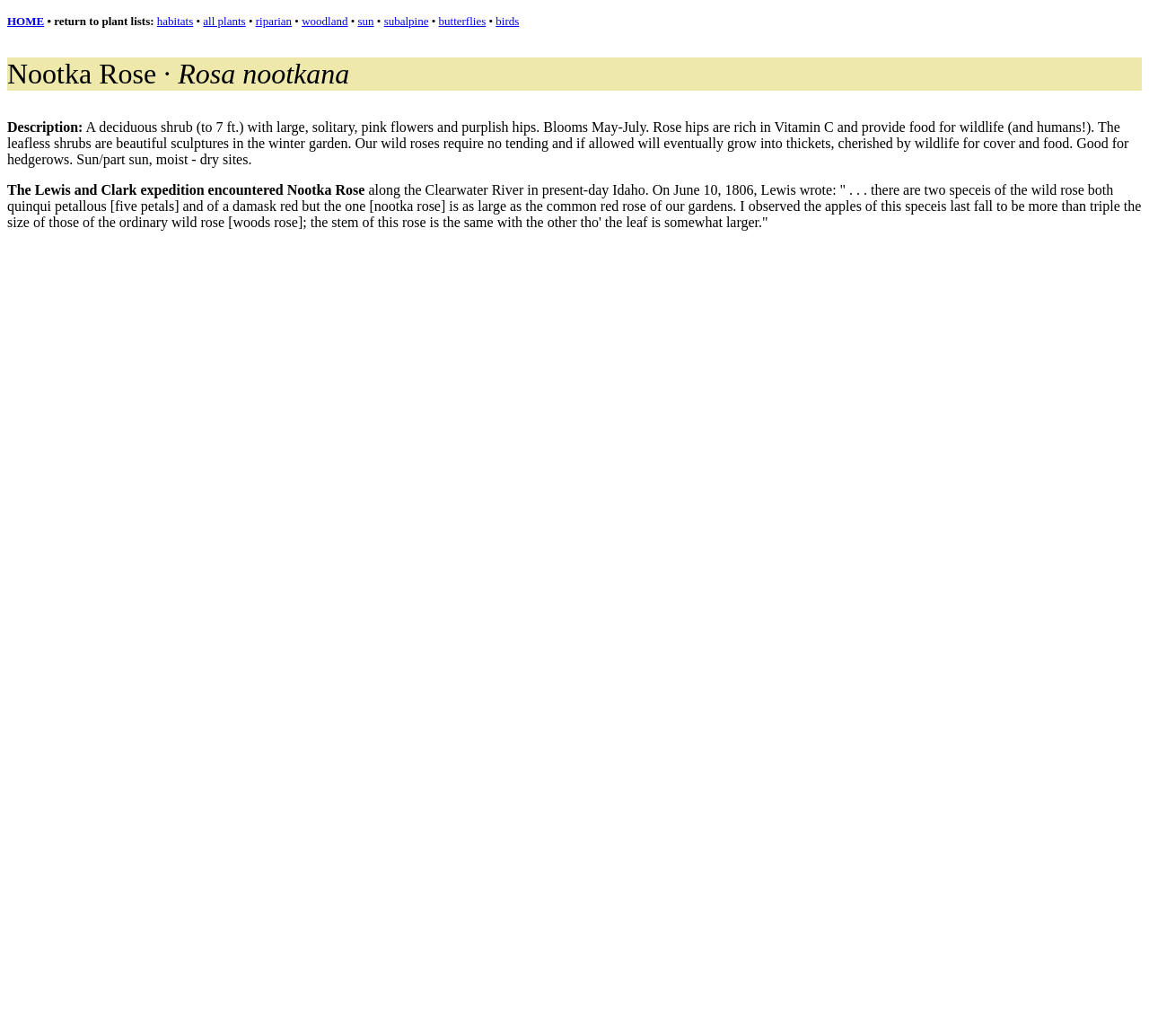Find the bounding box coordinates of the element to click in order to complete this instruction: "learn about riparian". The bounding box coordinates must be four float numbers between 0 and 1, denoted as [left, top, right, bottom].

[0.222, 0.014, 0.254, 0.027]